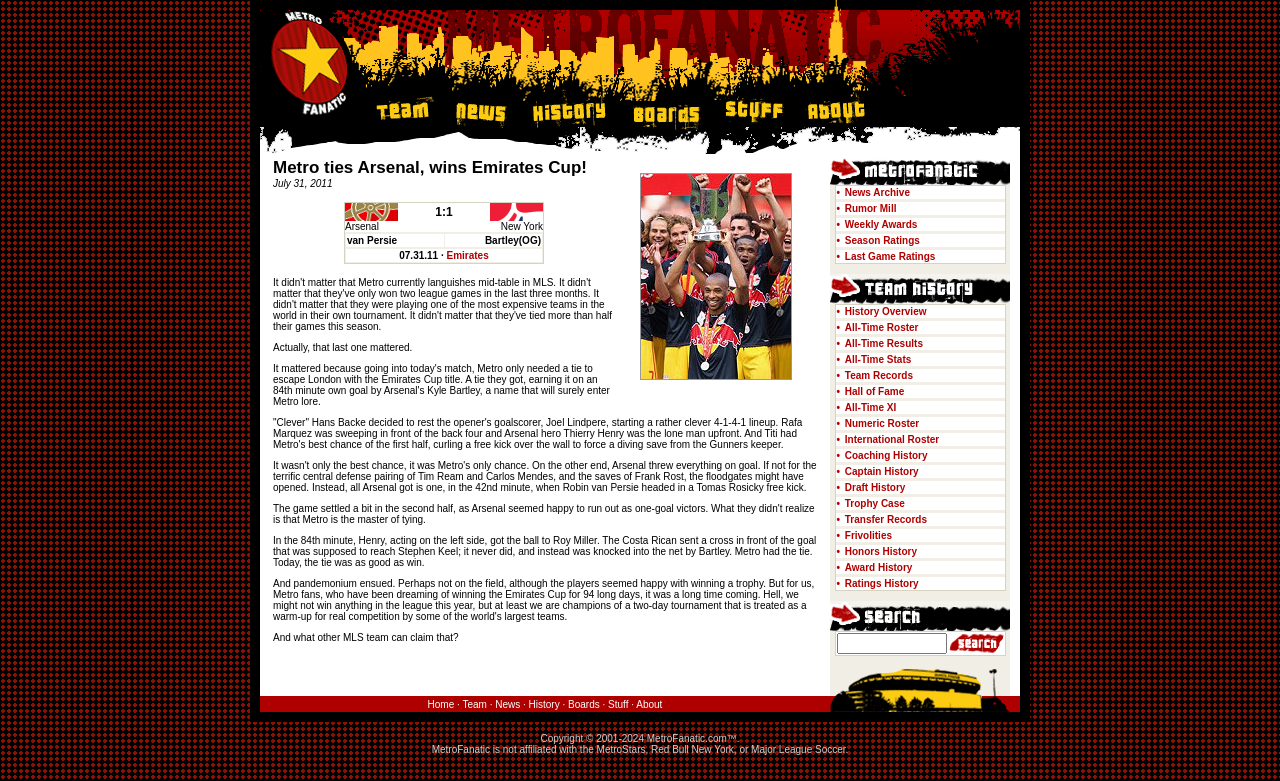What is the topic of this webpage?
Answer the question in a detailed and comprehensive manner.

Based on the webpage content, it appears to be a fan and media site for the MetroStars/Red Bull New York team in Major League Soccer. The webpage discusses a specific match between Metro and Arsenal, and provides details about the game.